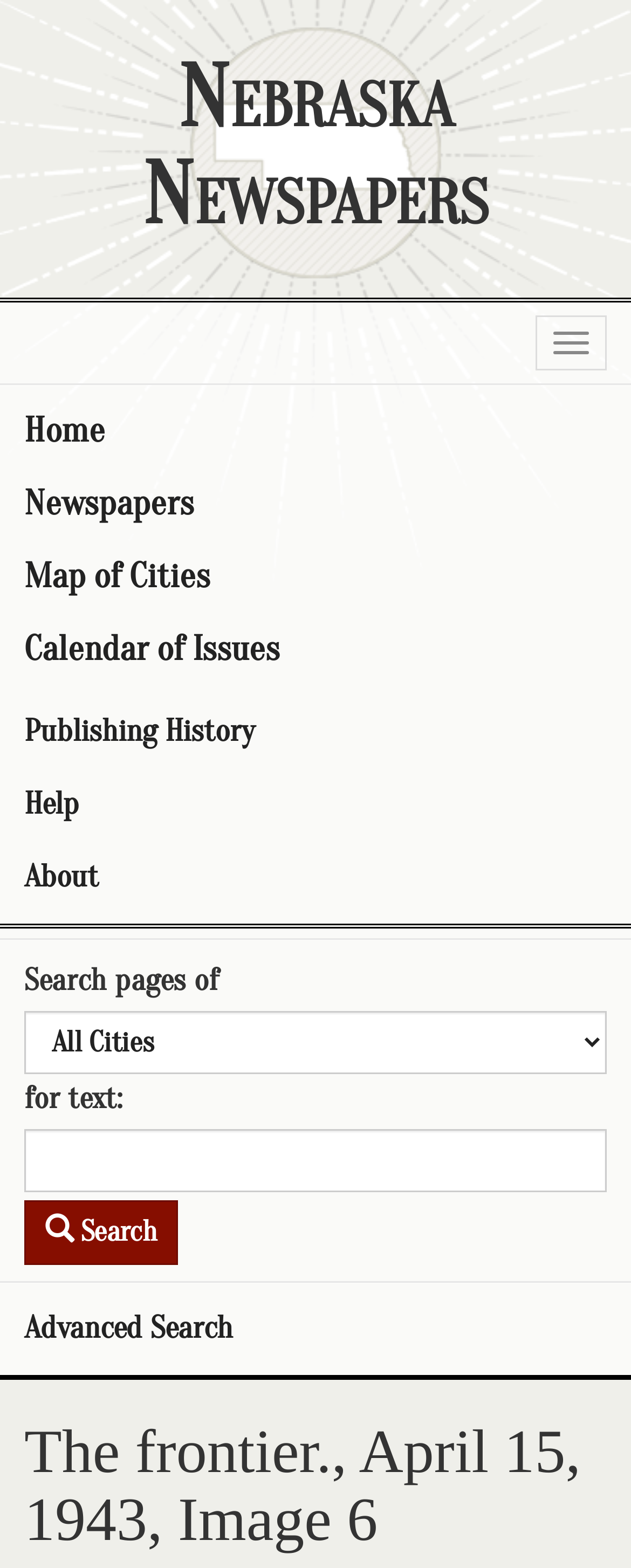What is the name of the newspaper on this page?
Refer to the image and provide a thorough answer to the question.

I found the answer by looking at the heading element with the text 'The frontier., April 15, 1943, Image 6' which is located at the bottom of the page.